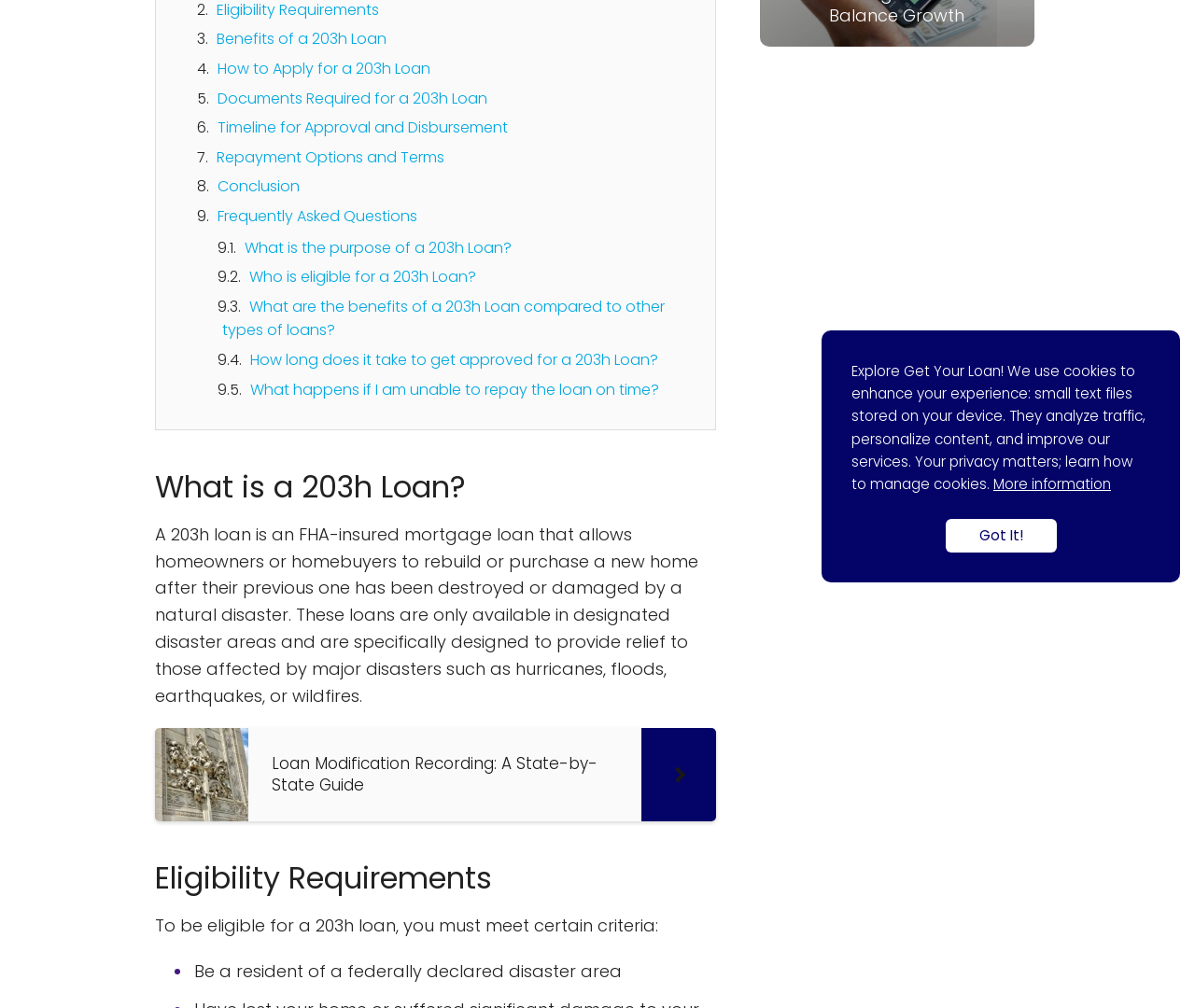From the webpage screenshot, predict the bounding box coordinates (top-left x, top-left y, bottom-right x, bottom-right y) for the UI element described here: More information

[0.831, 0.471, 0.93, 0.49]